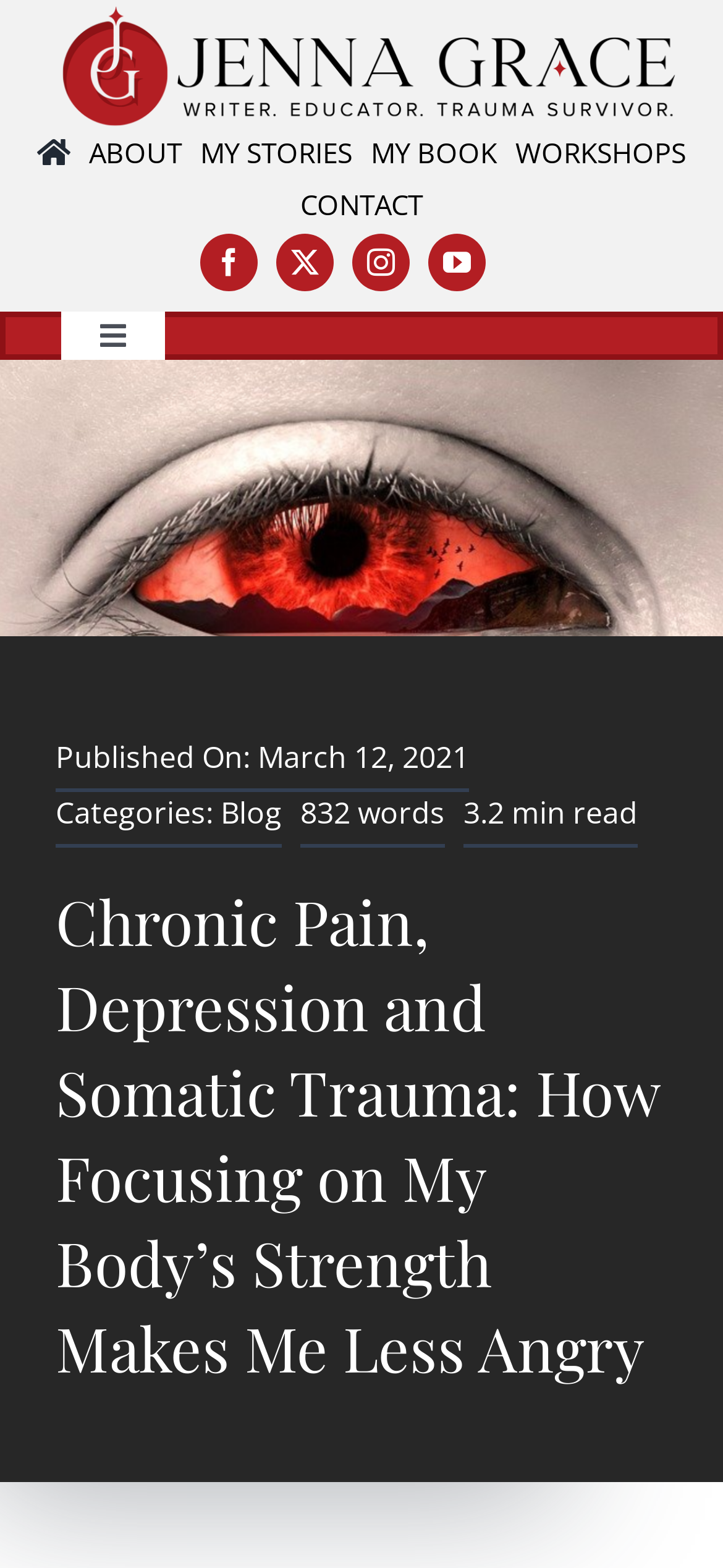Please mark the clickable region by giving the bounding box coordinates needed to complete this instruction: "open facebook link".

[0.277, 0.149, 0.356, 0.186]